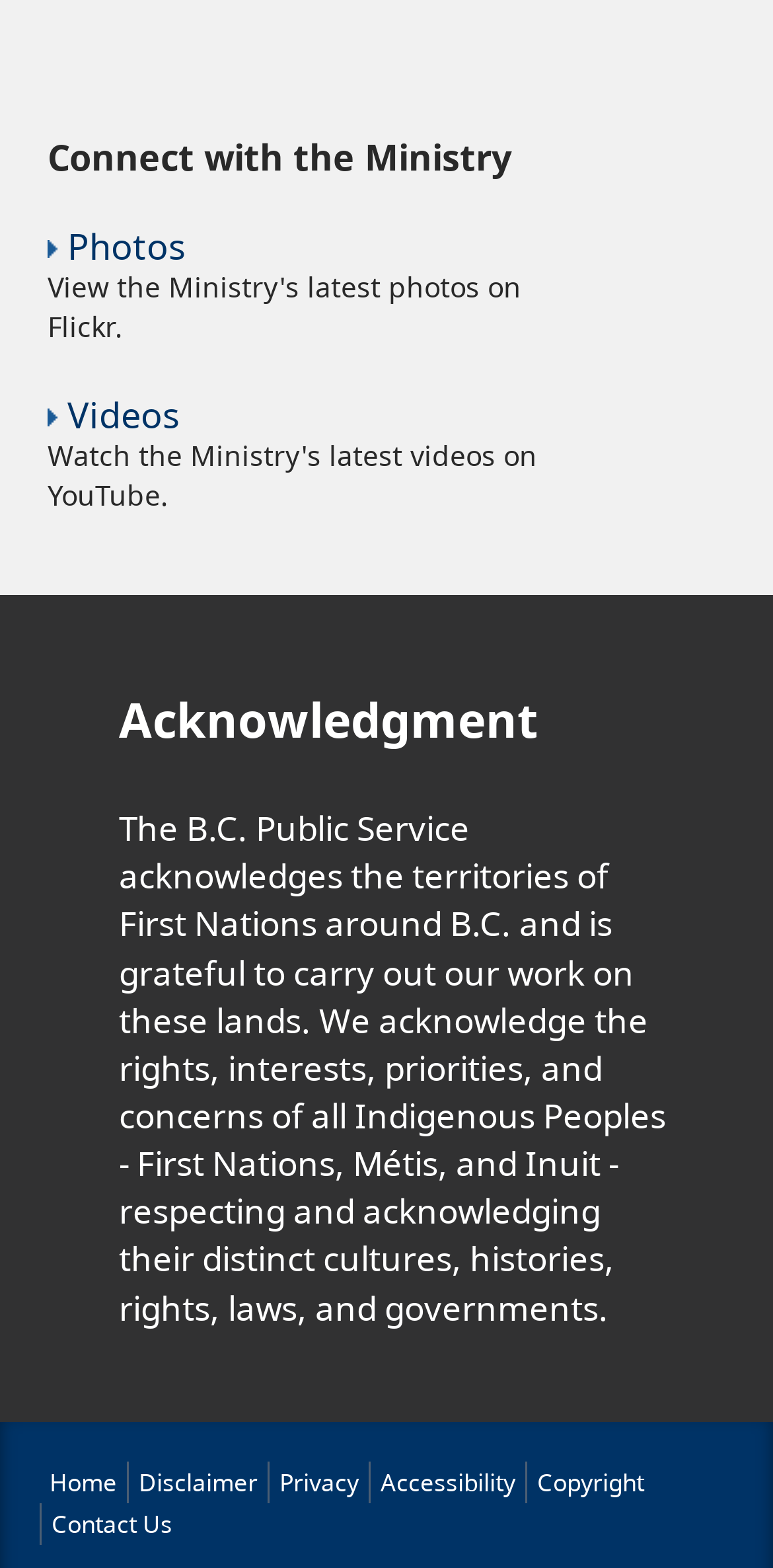Please reply with a single word or brief phrase to the question: 
How many menu items are there?

6